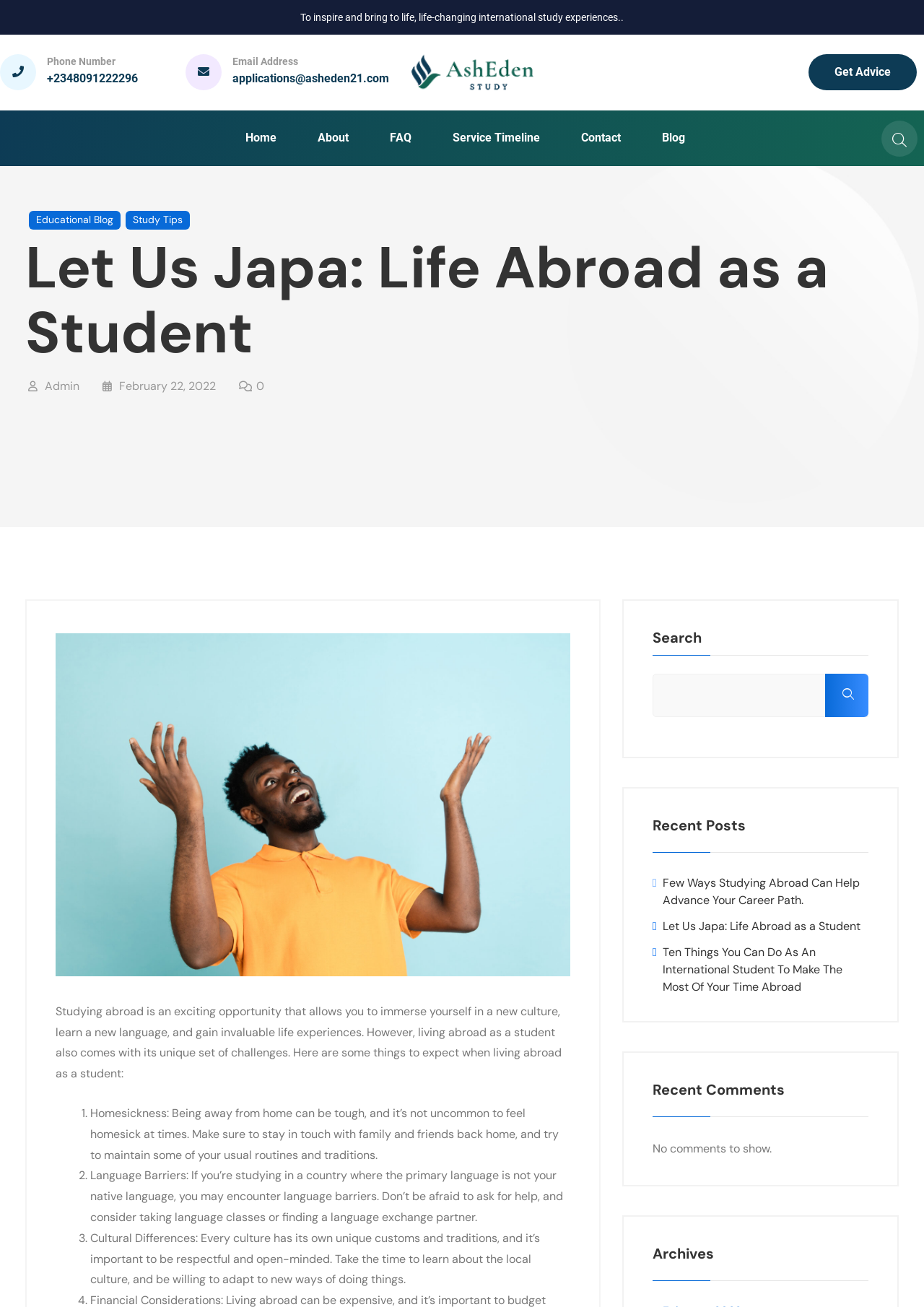Using the information shown in the image, answer the question with as much detail as possible: What is the email address of Asheden Study?

The email address of Asheden Study can be found on the top right corner of the webpage, next to the 'Email Address' label.